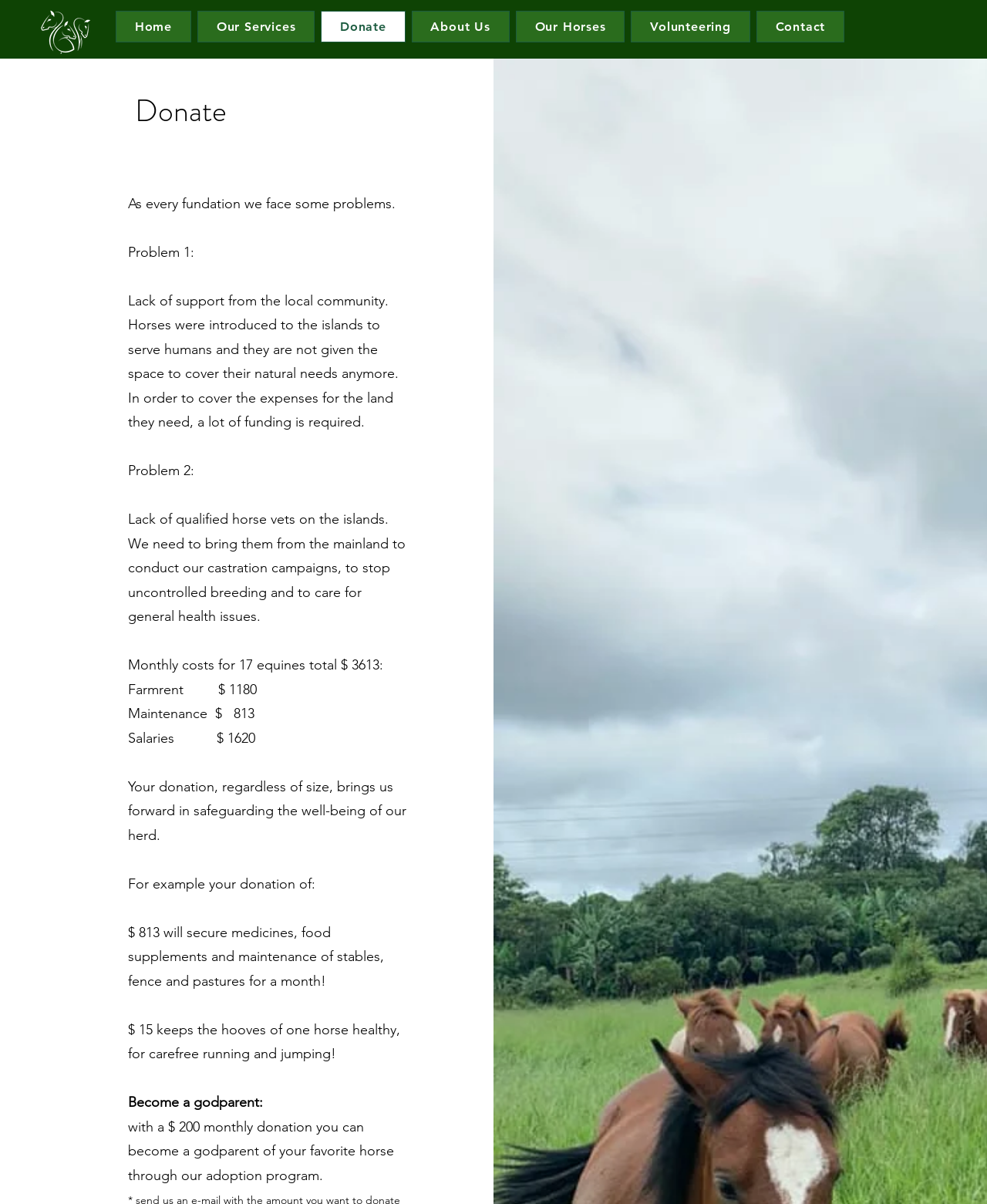What is the name of the organization?
Look at the image and answer with only one word or phrase.

Galapagos Horse Friends